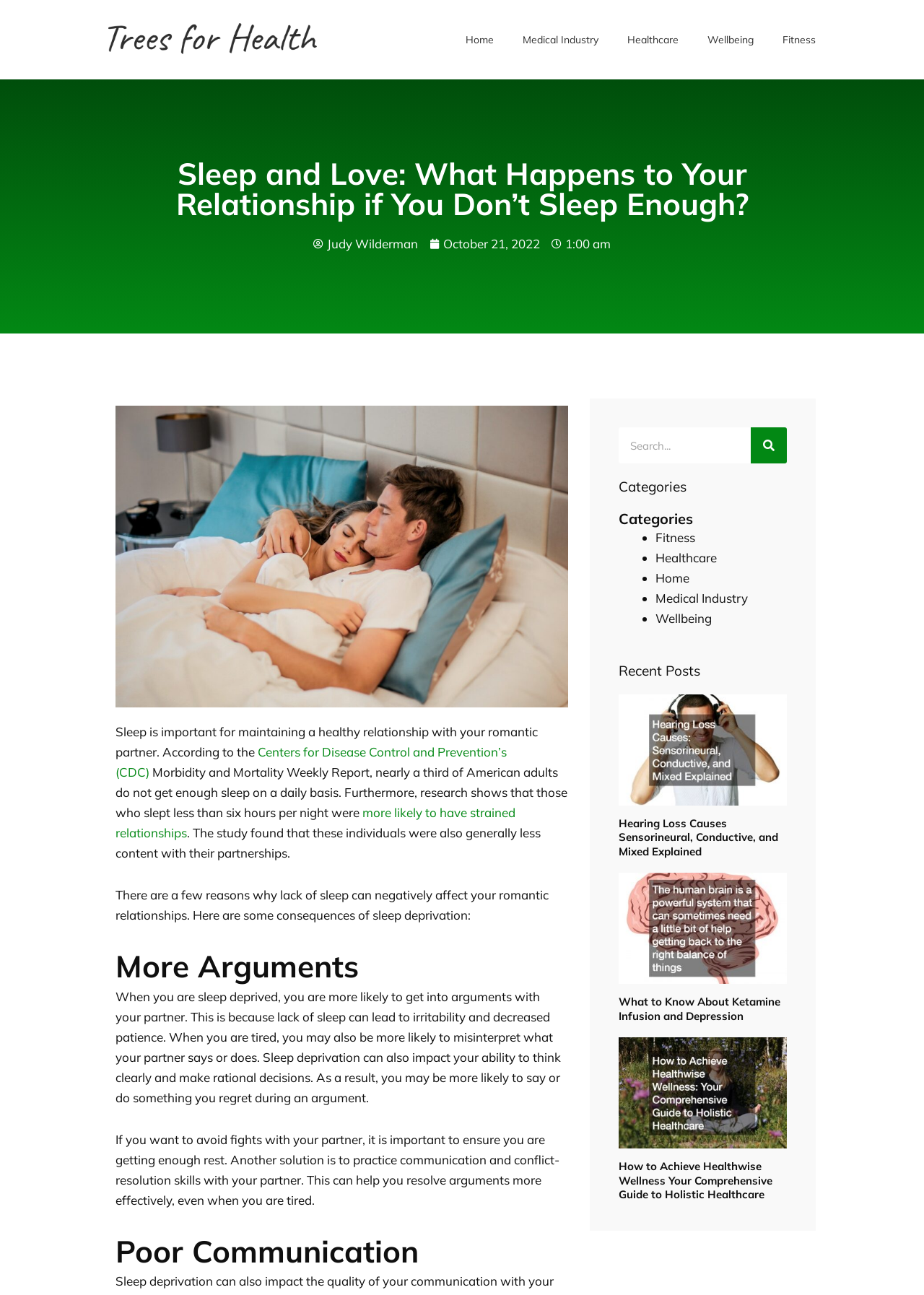What is the topic of the article? Please answer the question using a single word or phrase based on the image.

Sleep and relationships